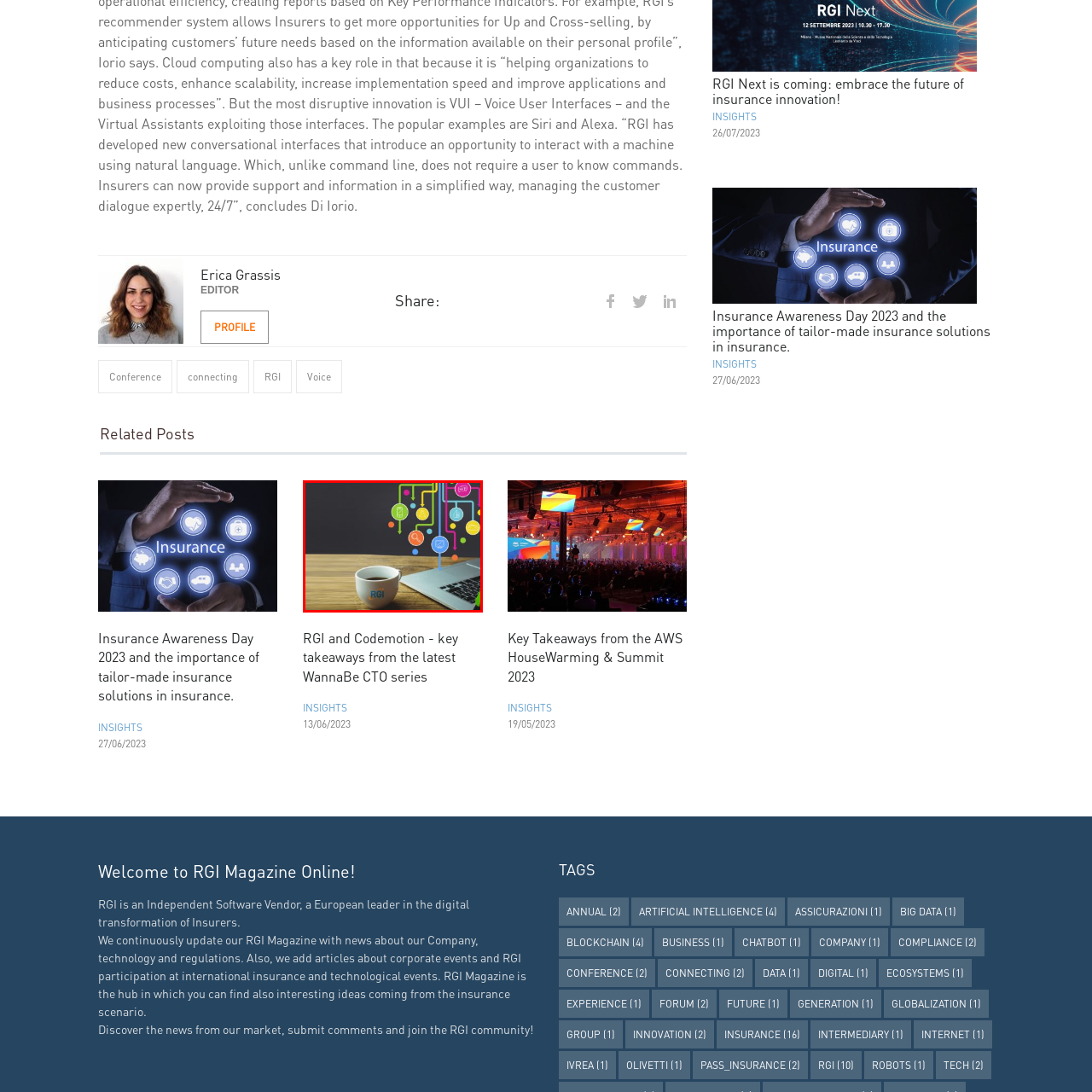Describe the features and objects visible in the red-framed section of the image in detail.

The image features a stylish black coffee mug emblazoned with the RGI logo, resting on a wooden desk, hinting at a cozy workspace. Beside the mug is a sleek laptop, from which vibrant, multicolored digital icons and lines appear to emanate. These icons represent various elements of digital communication and technology, including smartphones, search icons, and message bubbles, suggesting a dynamic interaction with the digital world. The dark backdrop emphasizes the bright colors of the graphical elements, creating a modern, tech-inspired atmosphere that reflects RGI's commitment to innovation and digital transformation in the insurance industry. This setting encapsulates a blend of comfort and technology, appealing to professionals engaged in the evolving digital landscape.